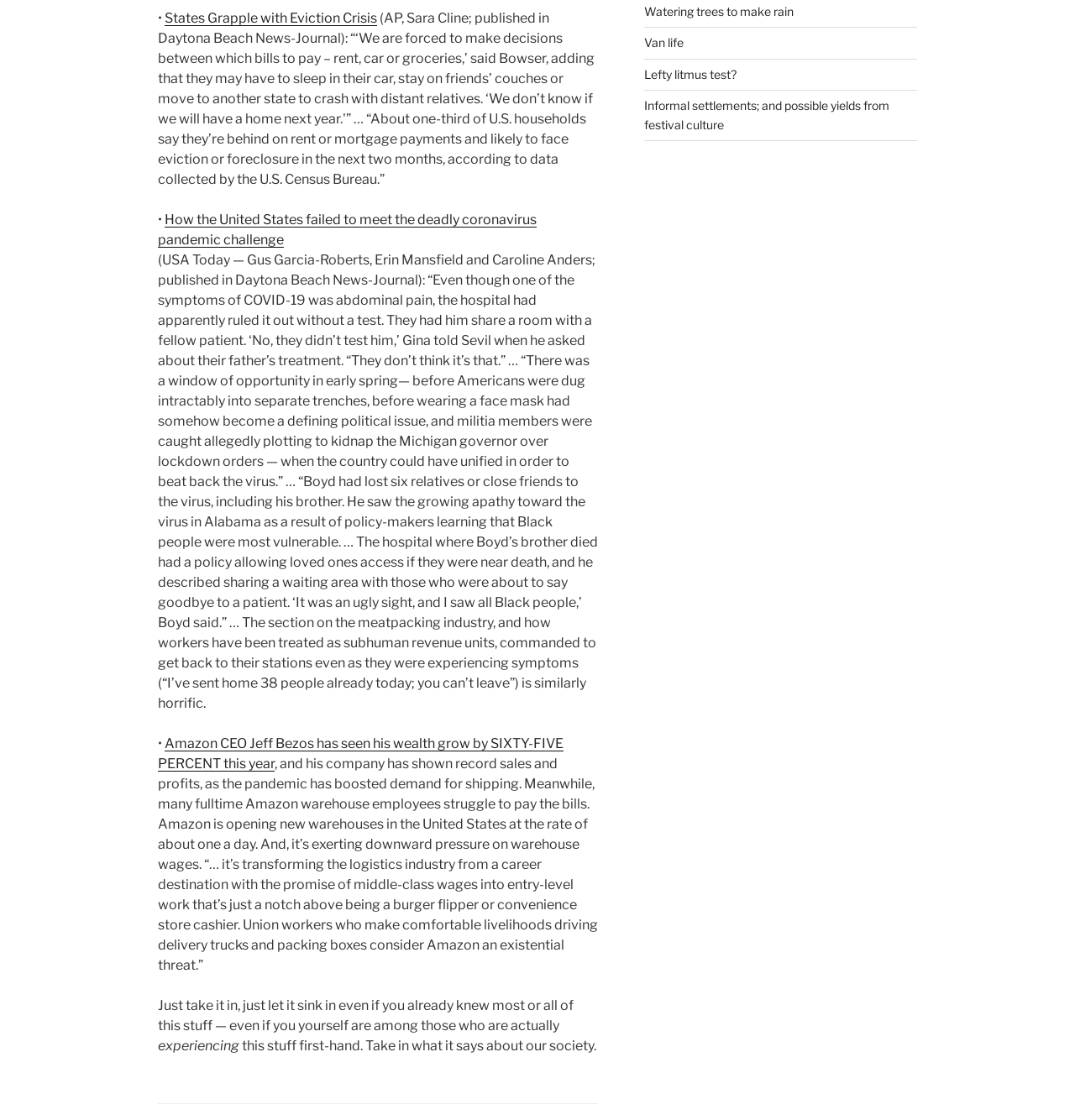Highlight the bounding box of the UI element that corresponds to this description: "Lefty litmus test?".

[0.599, 0.06, 0.685, 0.073]